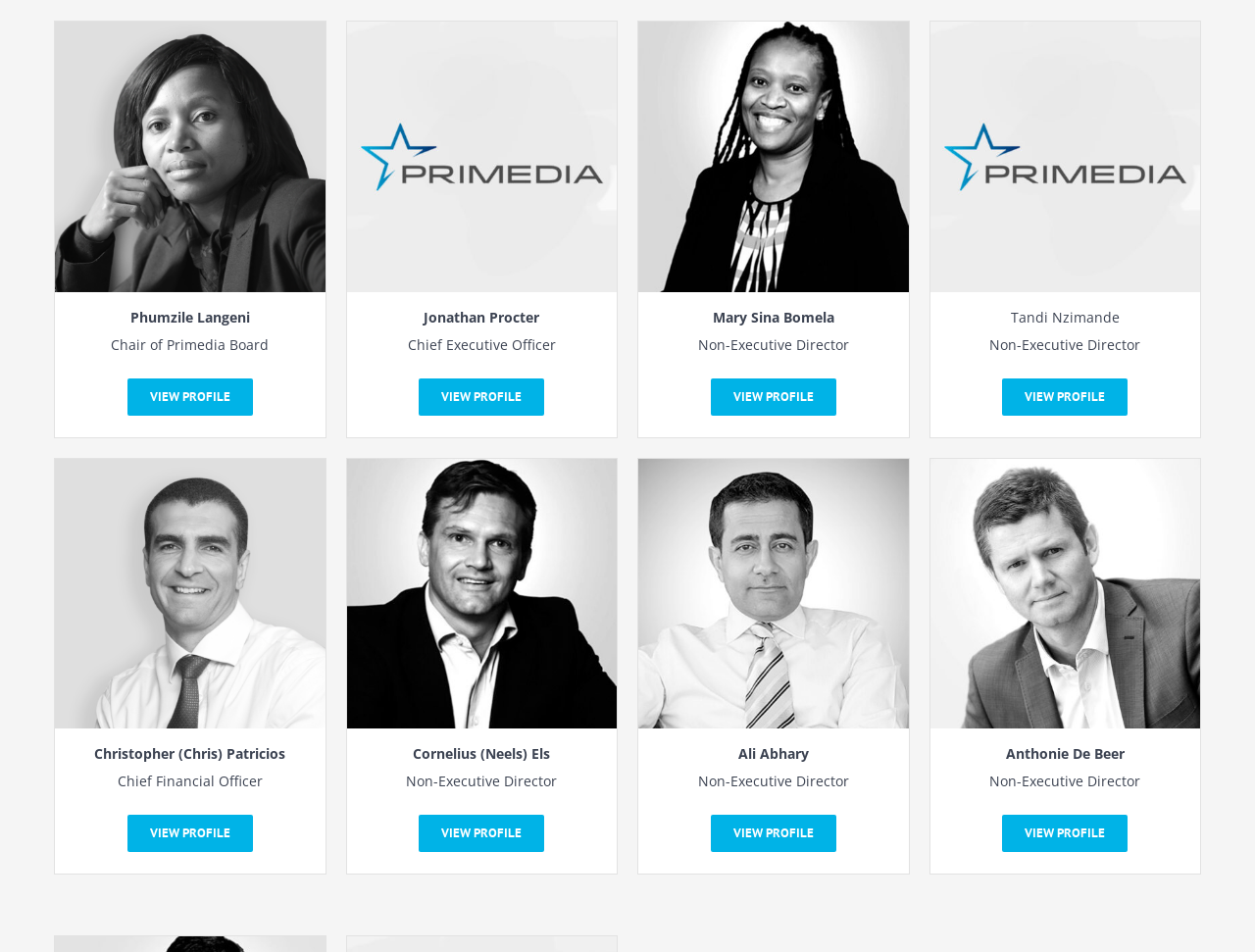Identify the bounding box coordinates of the part that should be clicked to carry out this instruction: "View Anthonie De Beer's profile".

[0.799, 0.856, 0.899, 0.895]